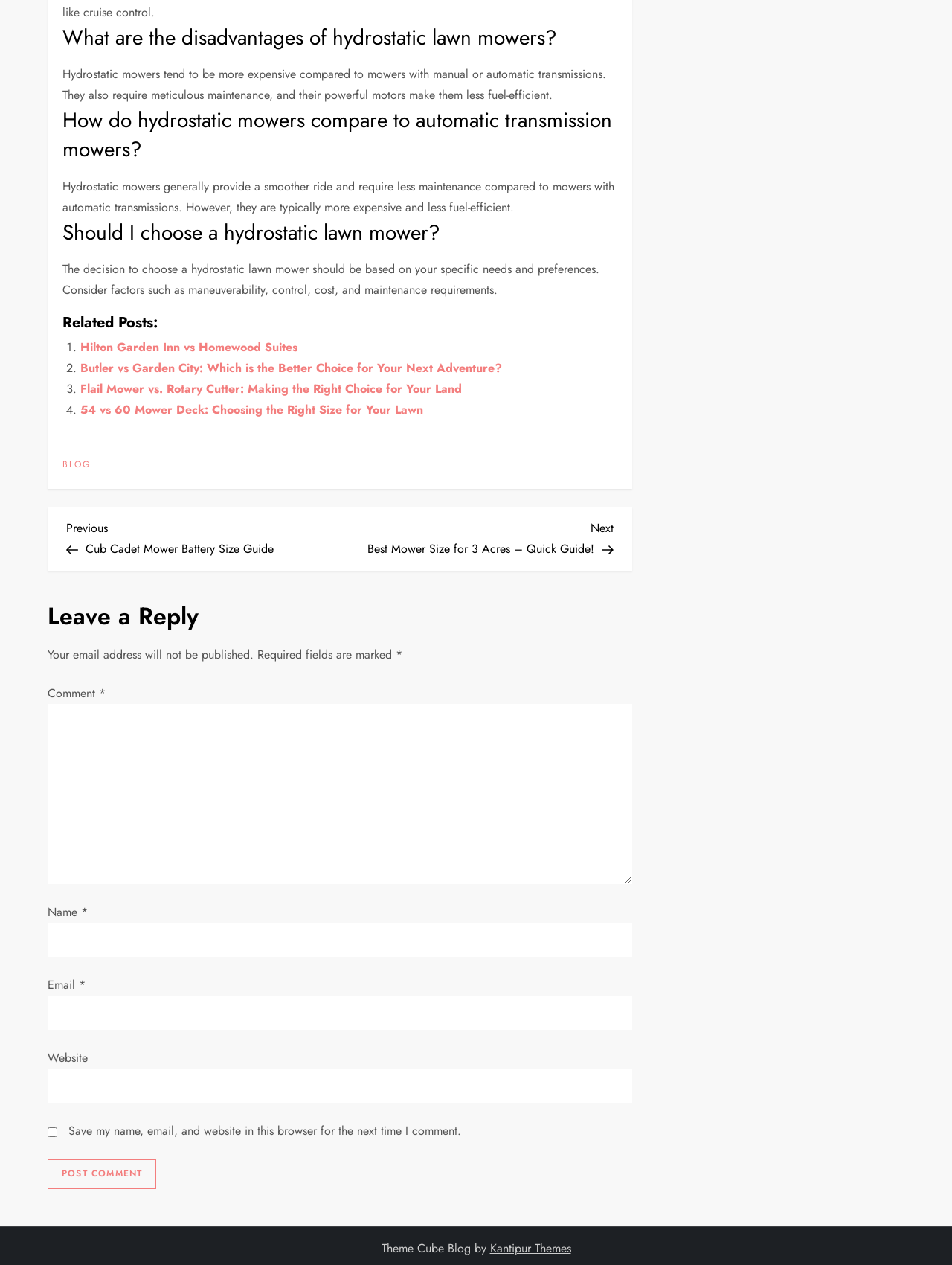What are the disadvantages of hydrostatic lawn mowers? Refer to the image and provide a one-word or short phrase answer.

Expensive, less fuel-efficient, require meticulous maintenance